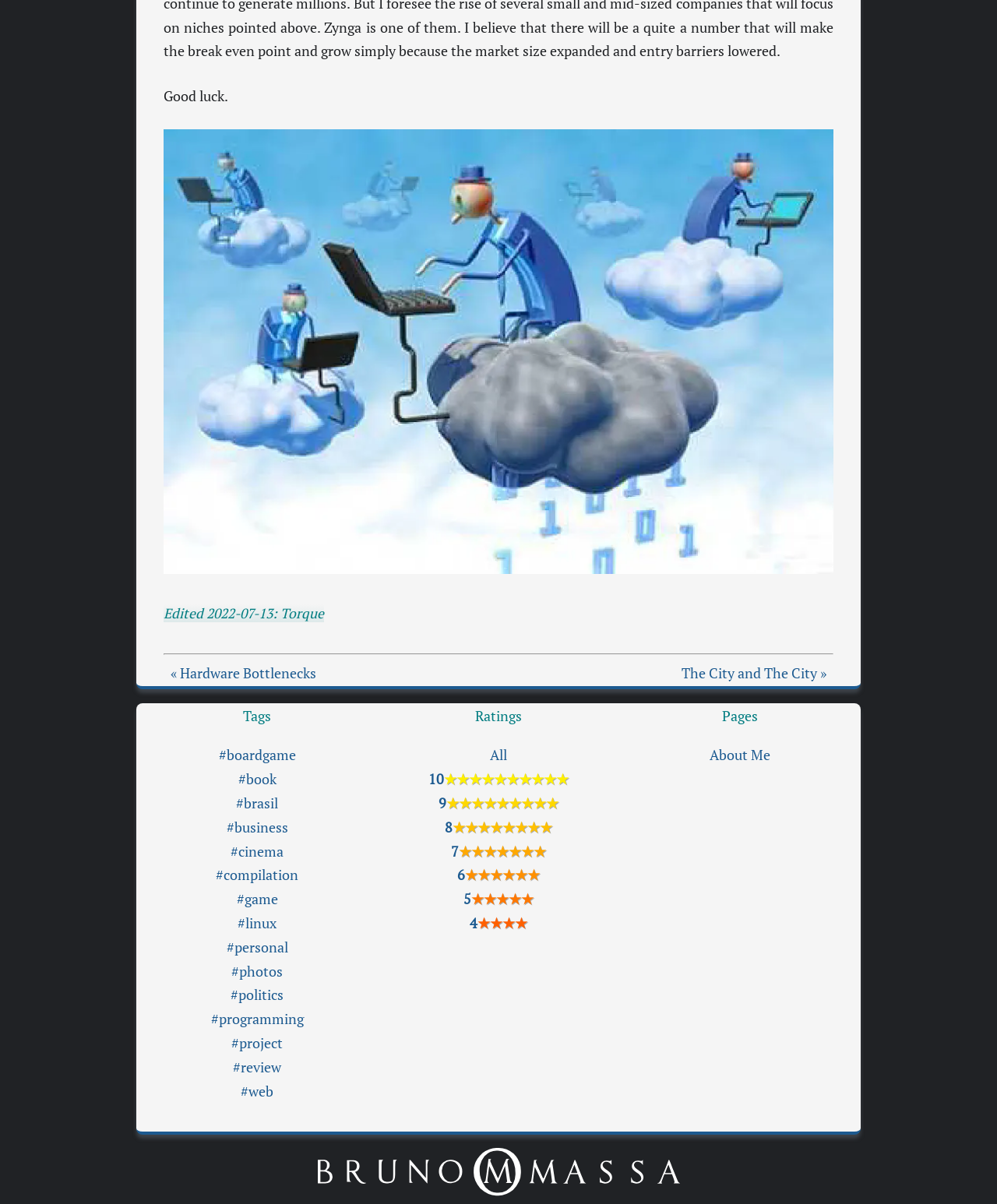What is the text below the separator element?
Provide an in-depth answer to the question, covering all aspects.

The separator element with ID 22 has a horizontal orientation and is located above the StaticText element with ID 164, which has the text 'Edited 2022-07-13: Torque'.